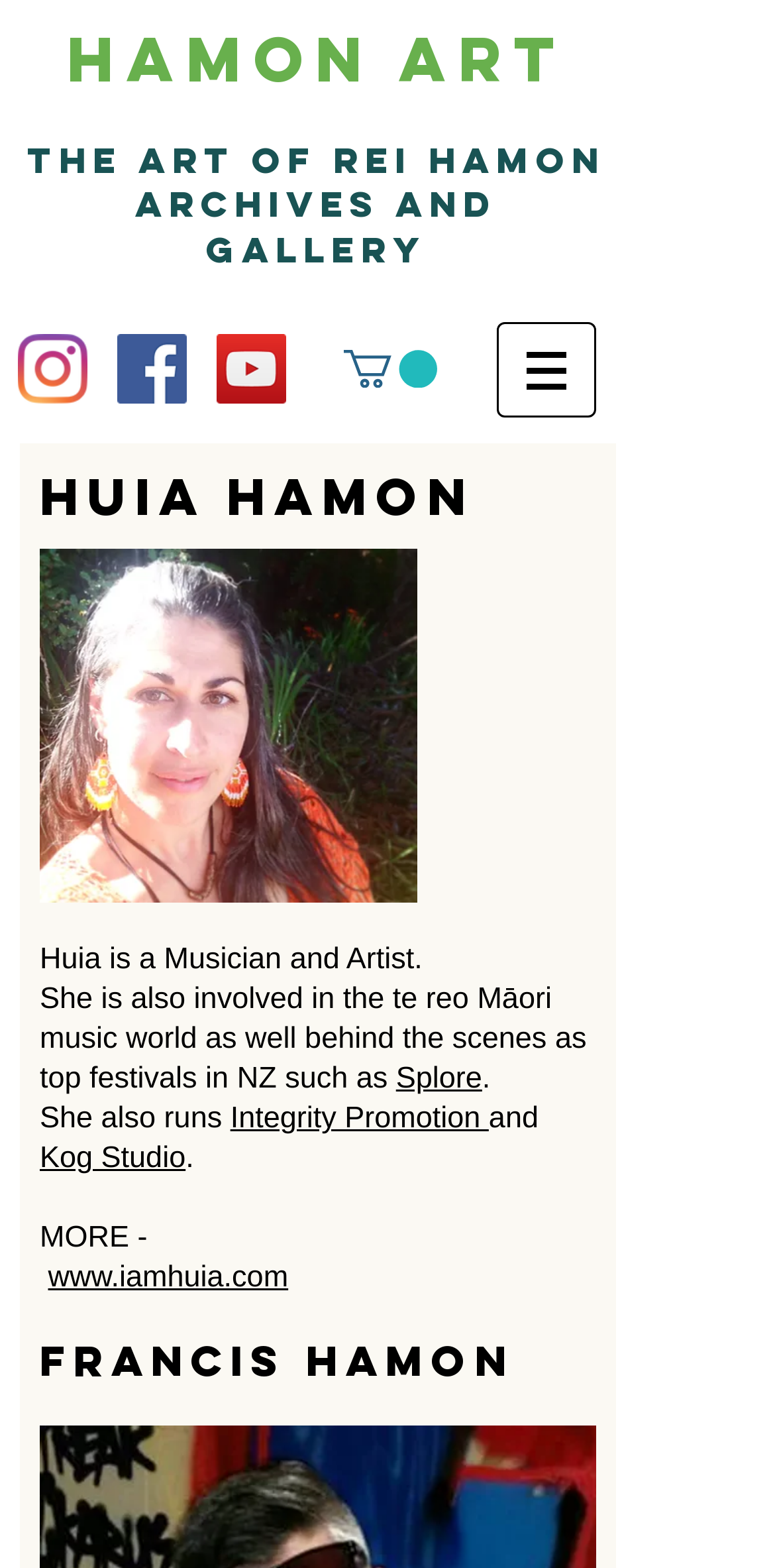What is the name of Huia's website?
Look at the image and respond with a one-word or short phrase answer.

www.iamhuia.com